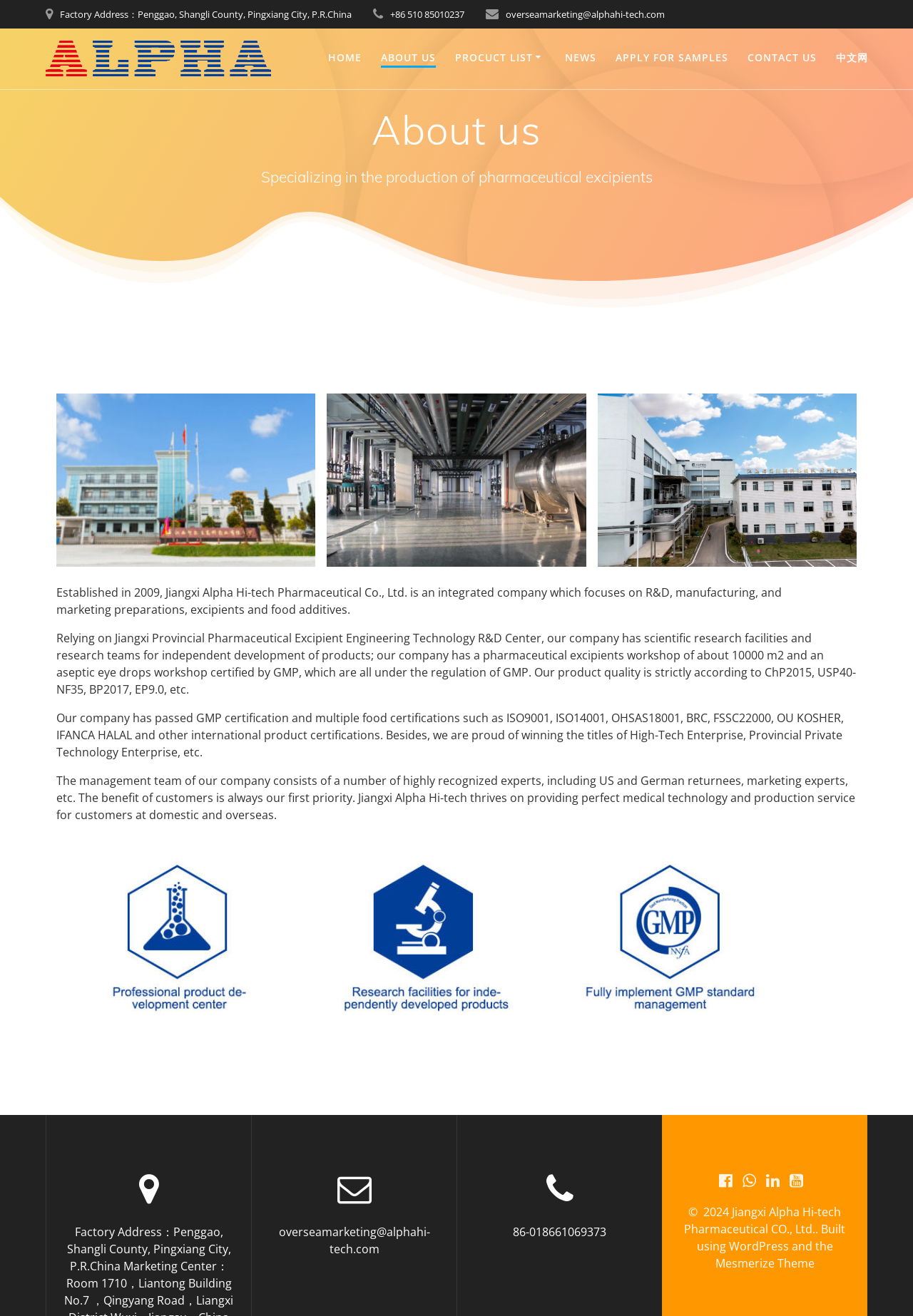Locate the bounding box coordinates of the area you need to click to fulfill this instruction: 'View Ayurveda research'. The coordinates must be in the form of four float numbers ranging from 0 to 1: [left, top, right, bottom].

None